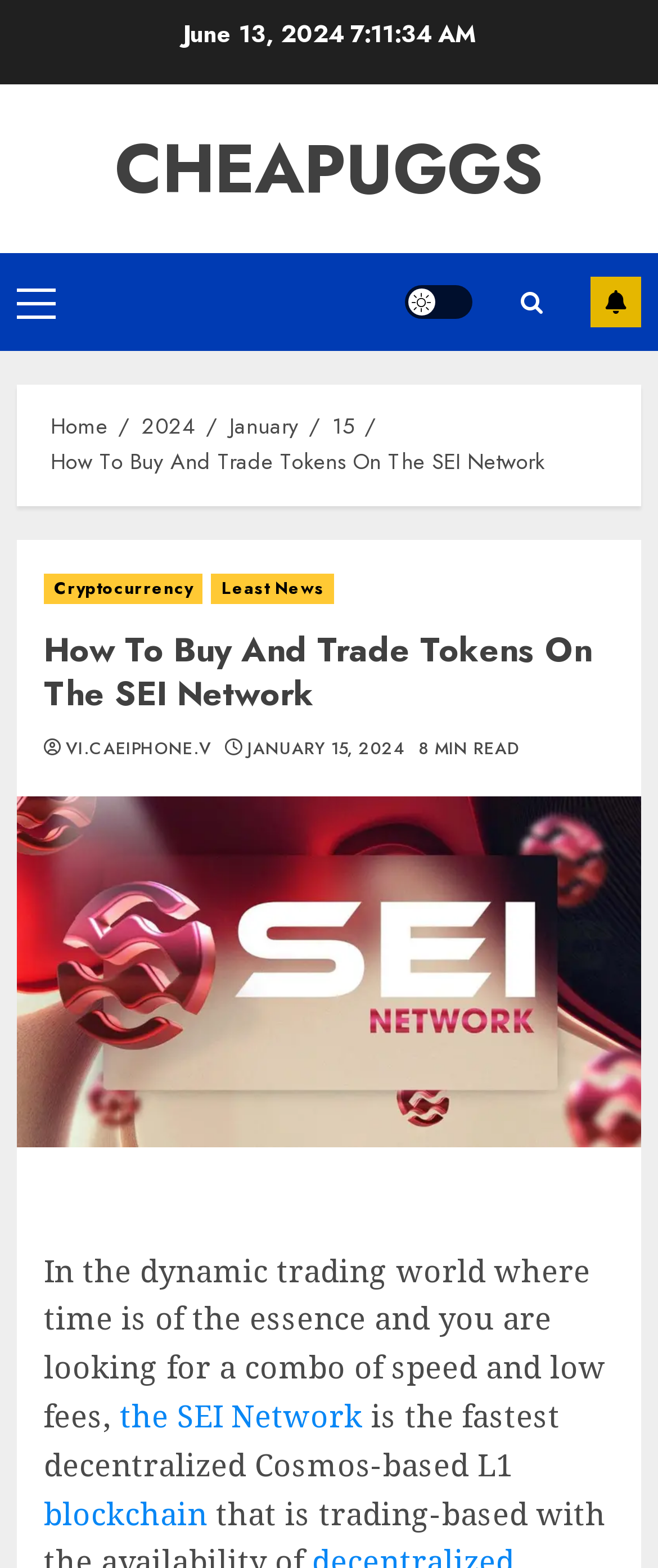Highlight the bounding box coordinates of the region I should click on to meet the following instruction: "Go to the Home page".

[0.077, 0.261, 0.164, 0.283]